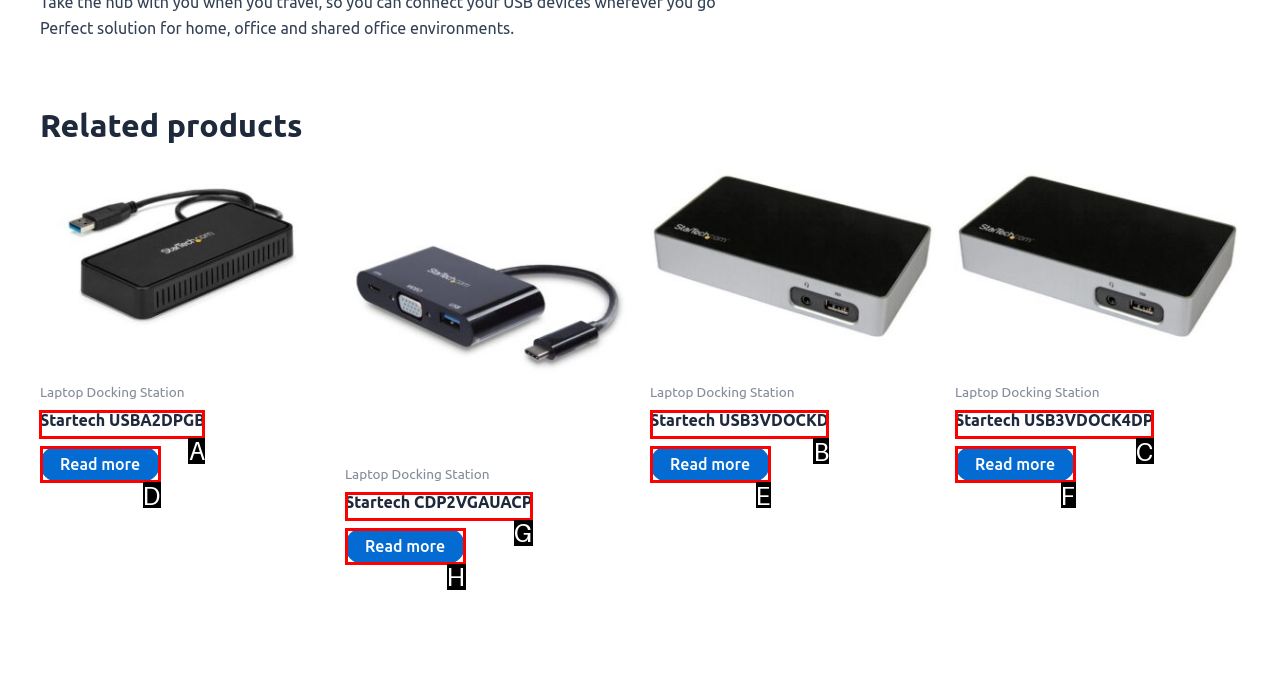To complete the task: Click on 'Startech USBA2DPGB', which option should I click? Answer with the appropriate letter from the provided choices.

A